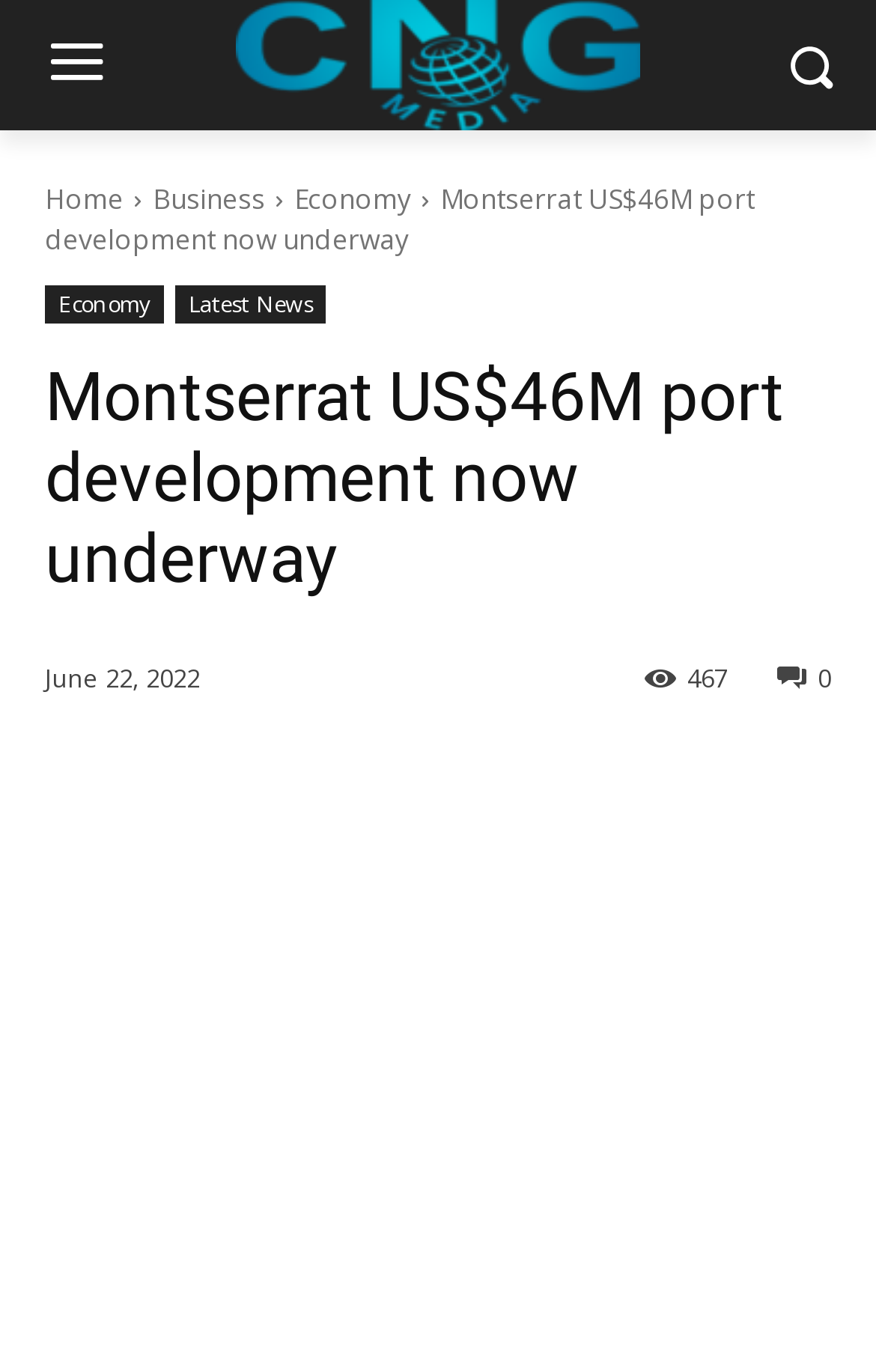How many links are there in the top navigation bar?
Analyze the image and provide a thorough answer to the question.

I counted the number of links in the top navigation bar by examining the elements with type 'link' and bounding box coordinates that indicate they are located at the top of the webpage. I found three links with texts 'Home', 'Business', and 'Economy'.